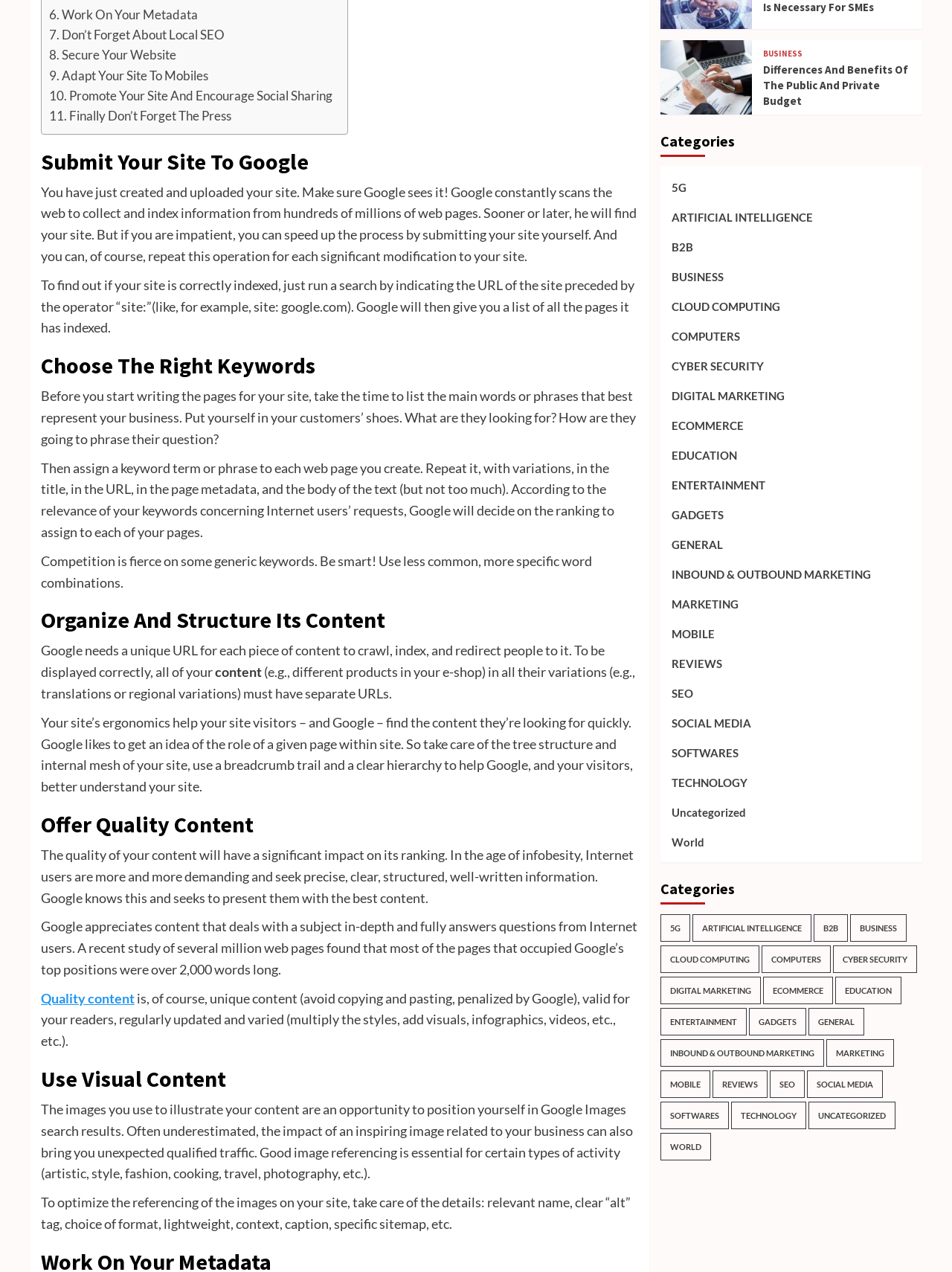Identify the bounding box coordinates of the section to be clicked to complete the task described by the following instruction: "Explore 'BUSINESS' category". The coordinates should be four float numbers between 0 and 1, formatted as [left, top, right, bottom].

[0.801, 0.039, 0.843, 0.045]